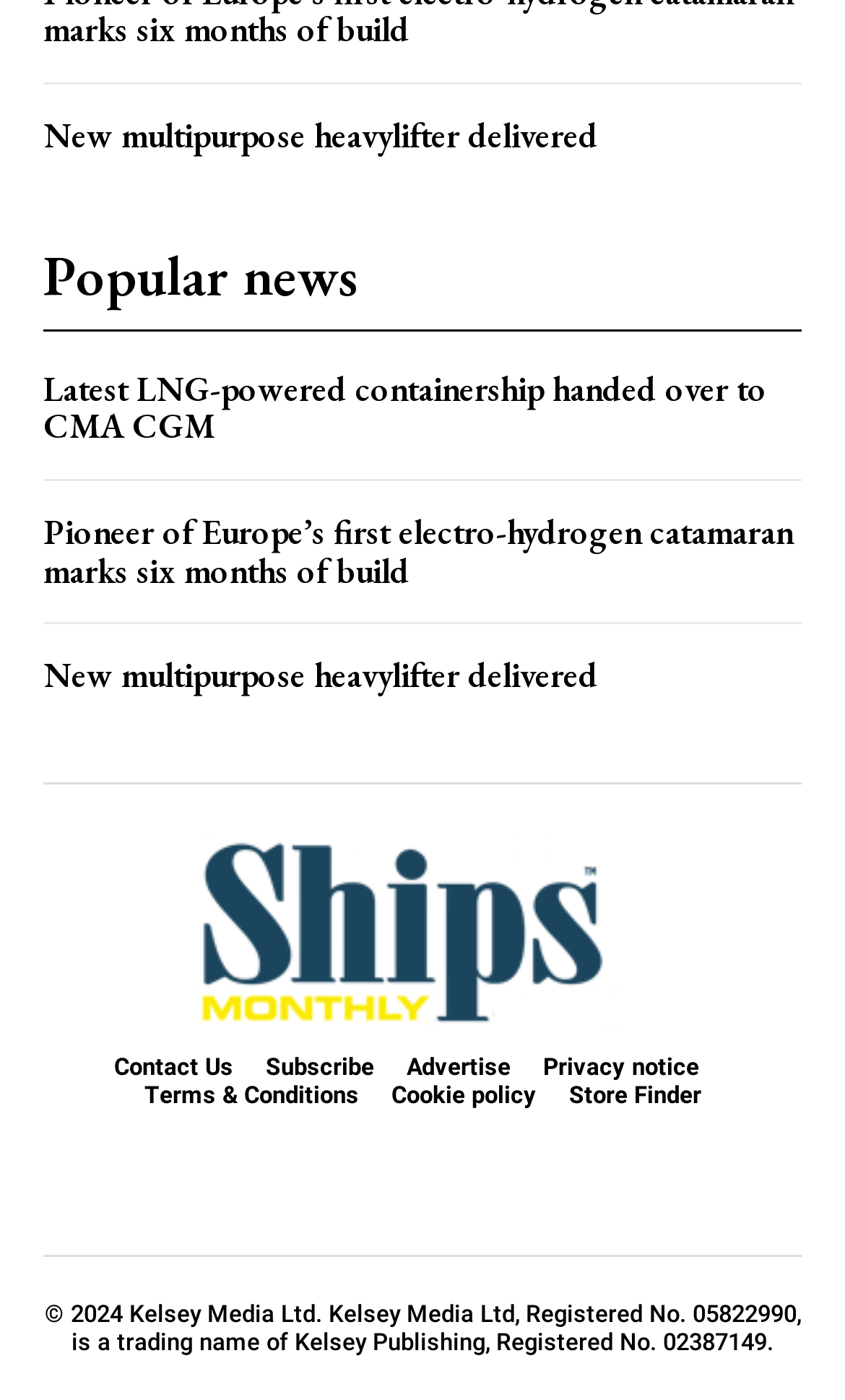How many links are in the footer section?
Please provide a single word or phrase in response based on the screenshot.

7